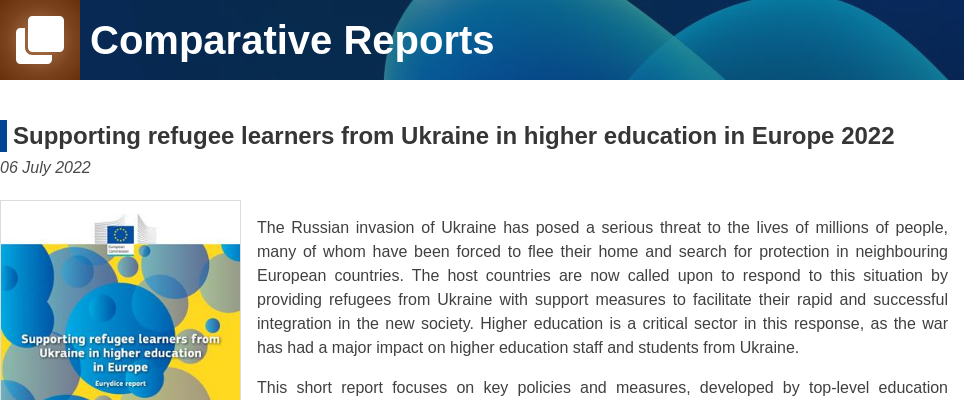Give an in-depth description of what is happening in the image.

The image is part of a report titled "Supporting refugee learners from Ukraine in higher education in Europe 2022," published on 06 July 2022. It visually represents the urgency and importance of the impact of the Russian invasion of Ukraine, which has forced millions to seek refuge in neighboring European countries. The report emphasizes the necessity for host nations to implement robust support measures to help Ukrainian refugees integrate into their new societies, particularly within the higher education sector. The design includes elements that reflect the theme of support and educational integration, highlighting the collaborative efforts by educational authorities to safeguard and assist learners displaced by conflict.